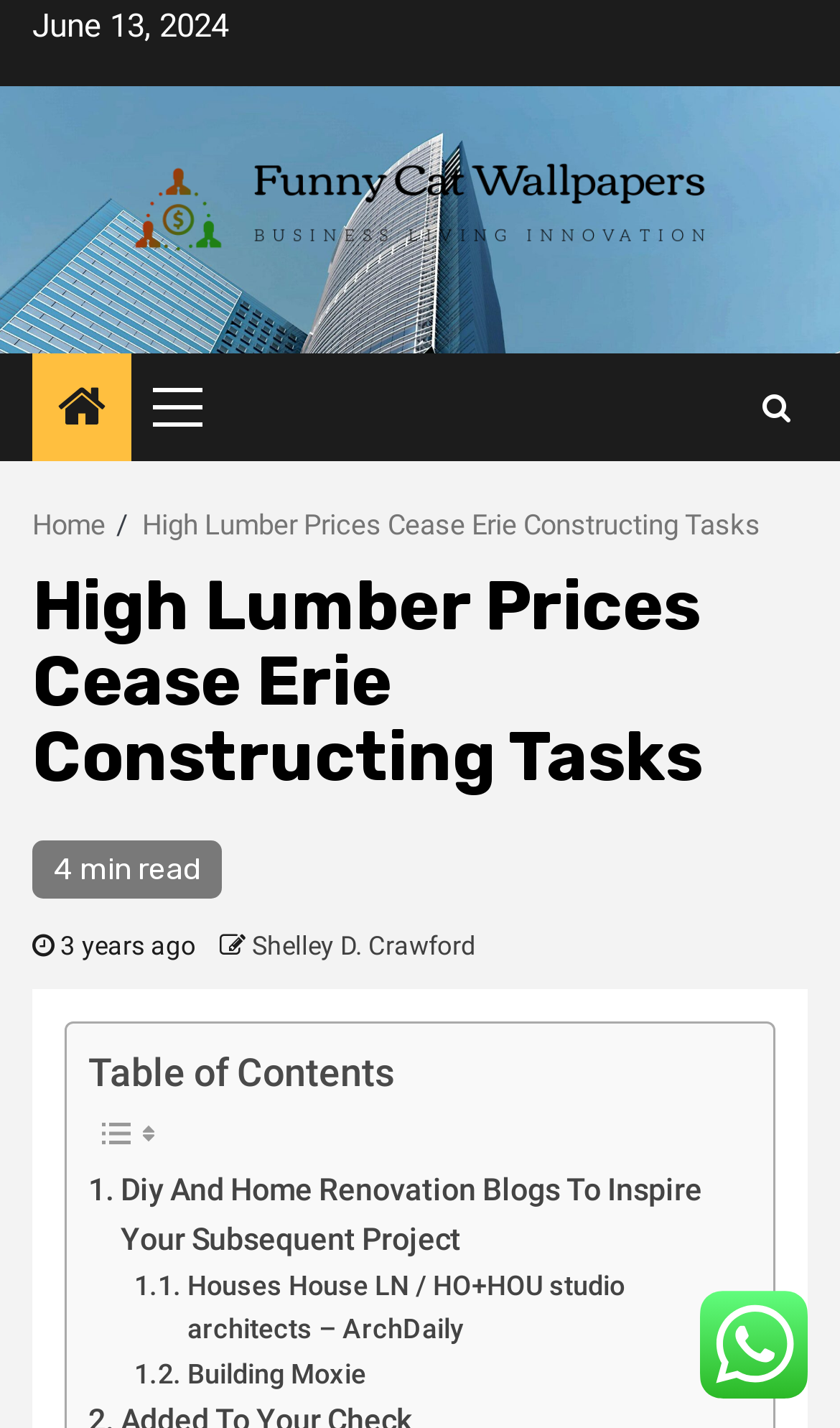Show the bounding box coordinates for the element that needs to be clicked to execute the following instruction: "Visit the 'Shelley D. Crawford' profile". Provide the coordinates in the form of four float numbers between 0 and 1, i.e., [left, top, right, bottom].

[0.3, 0.651, 0.567, 0.672]